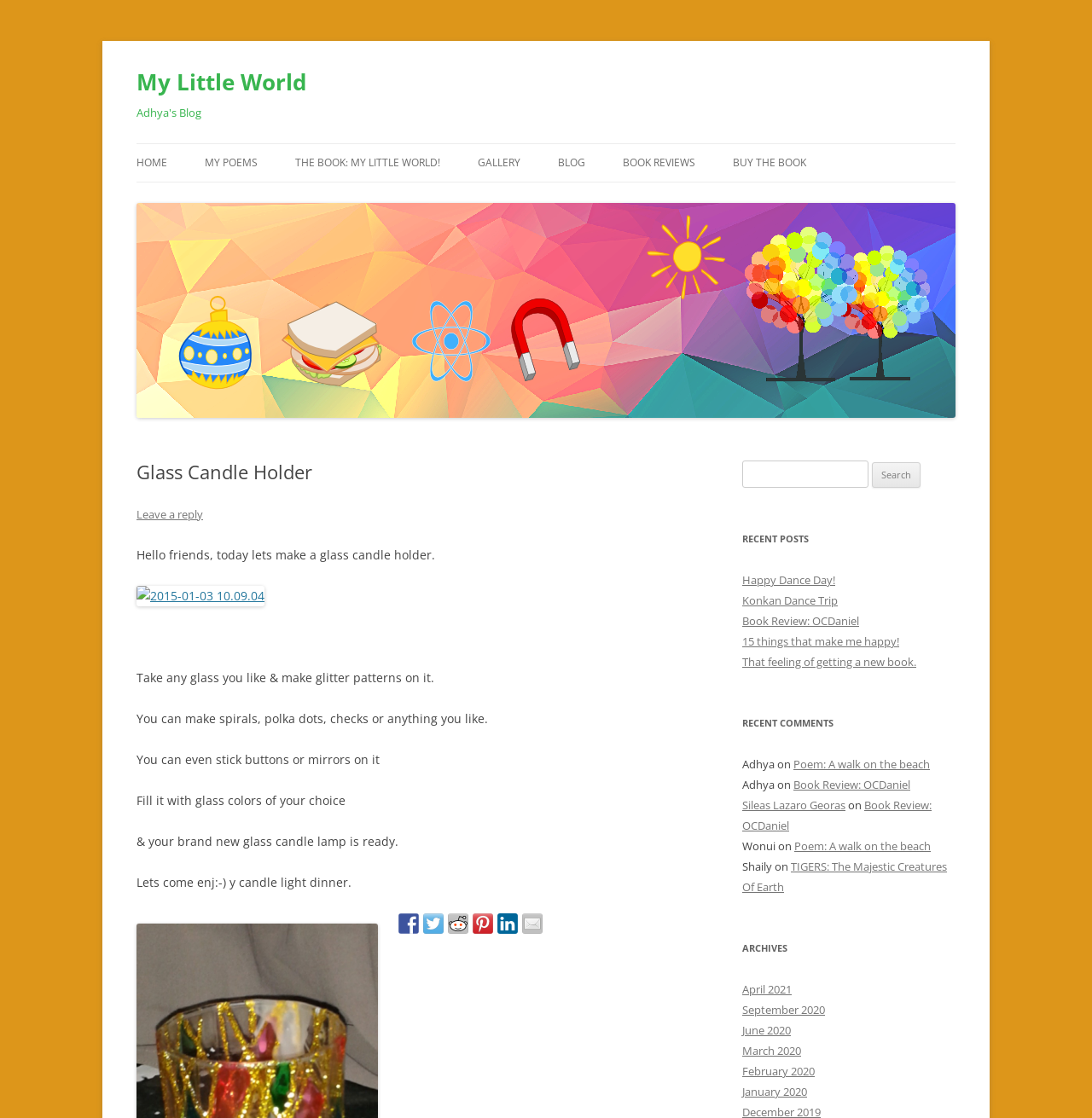What is the name of the blog?
Answer the question with a single word or phrase derived from the image.

Adhya's Blog